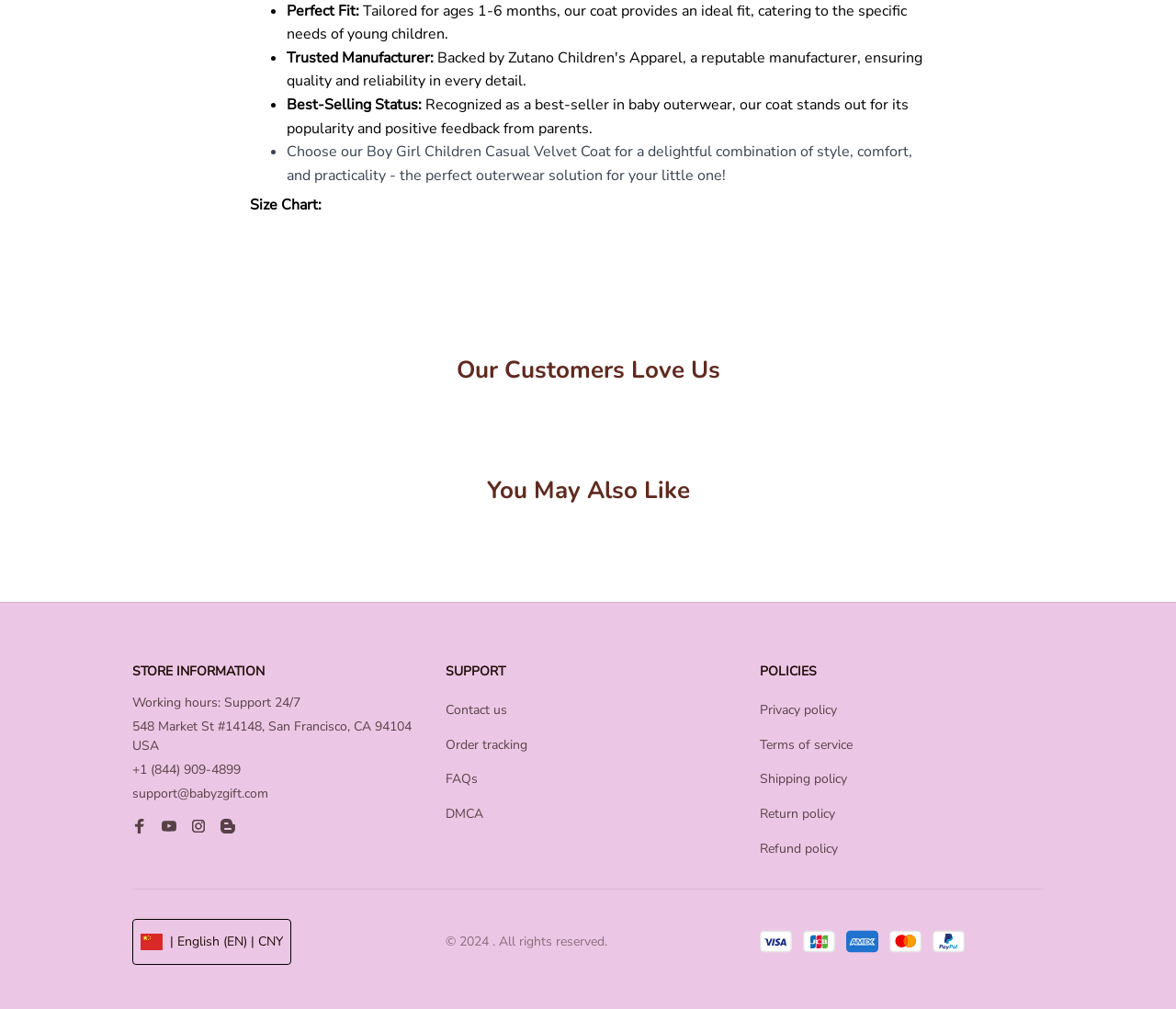Please identify the bounding box coordinates of the element on the webpage that should be clicked to follow this instruction: "View the 'STORE INFORMATION'". The bounding box coordinates should be given as four float numbers between 0 and 1, formatted as [left, top, right, bottom].

[0.112, 0.657, 0.225, 0.674]